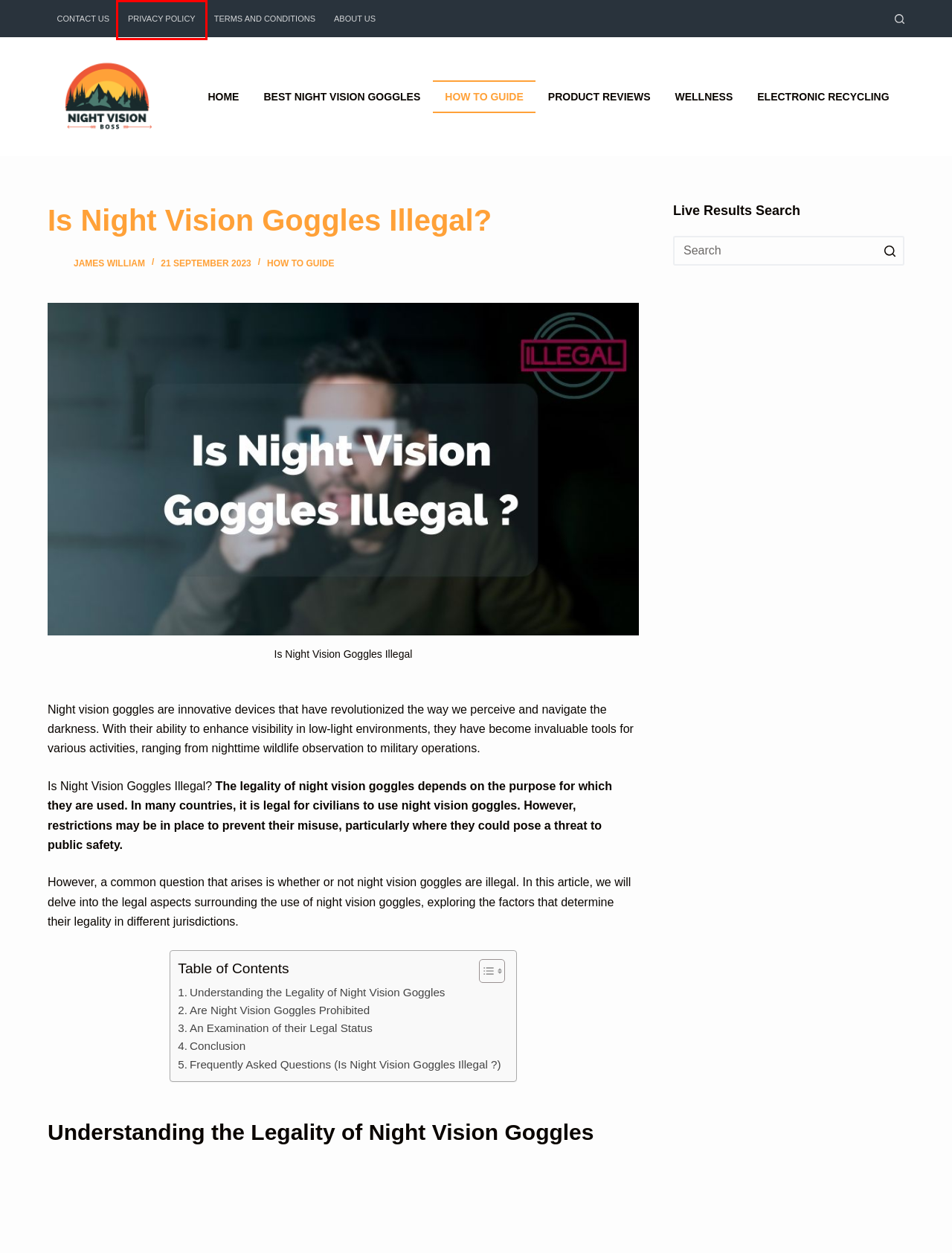A screenshot of a webpage is given with a red bounding box around a UI element. Choose the description that best matches the new webpage shown after clicking the element within the red bounding box. Here are the candidates:
A. Terms and Conditions - nightvisionboss.com
B. Best night vision goggles Archives - nightvisionboss.com
C. Contact us - nightvisionboss.com
D. nightvisionboss.com - Sharper in Darkness
E. Privacy Policy - nightvisionboss.com
F. About Us - nightvisionboss.com
G. How to guide Archives - nightvisionboss.com
H. product reviews Archives - nightvisionboss.com

E